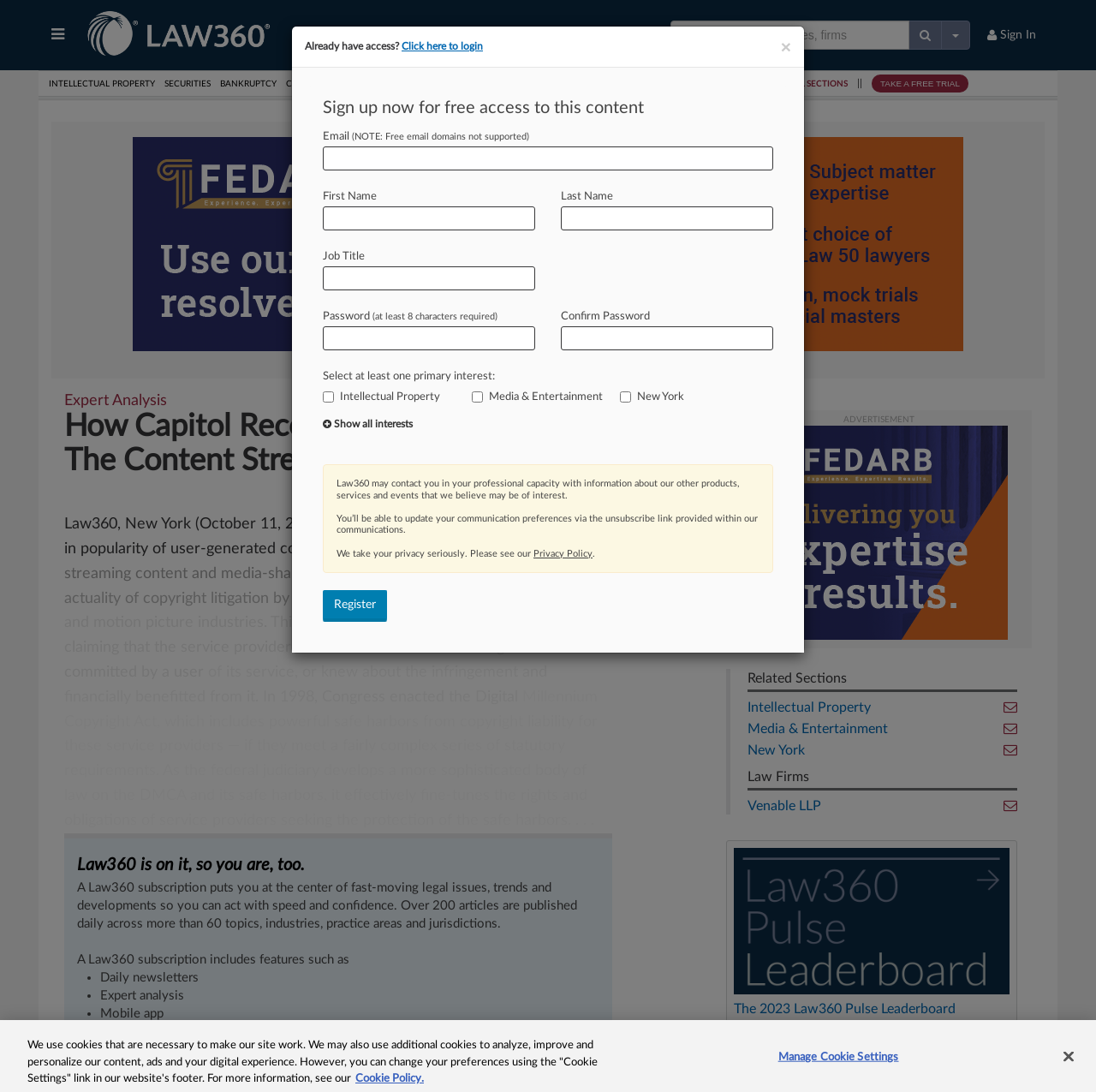Determine the bounding box coordinates for the UI element described. Format the coordinates as (top-left x, top-left y, bottom-right x, bottom-right y) and ensure all values are between 0 and 1. Element description: Employment

[0.324, 0.073, 0.384, 0.081]